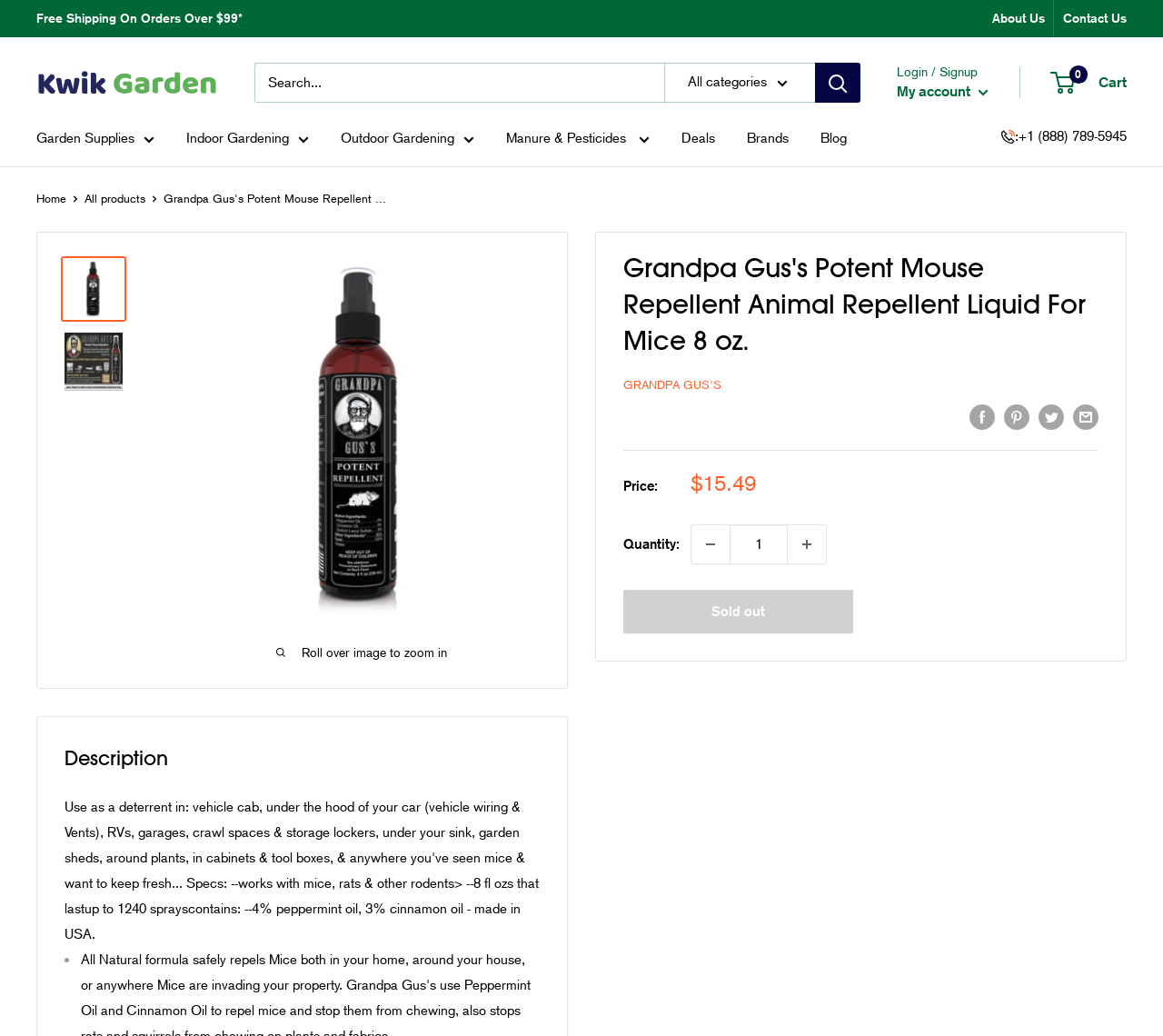Can you share the product on social media?
Based on the screenshot, provide your answer in one word or phrase.

Yes